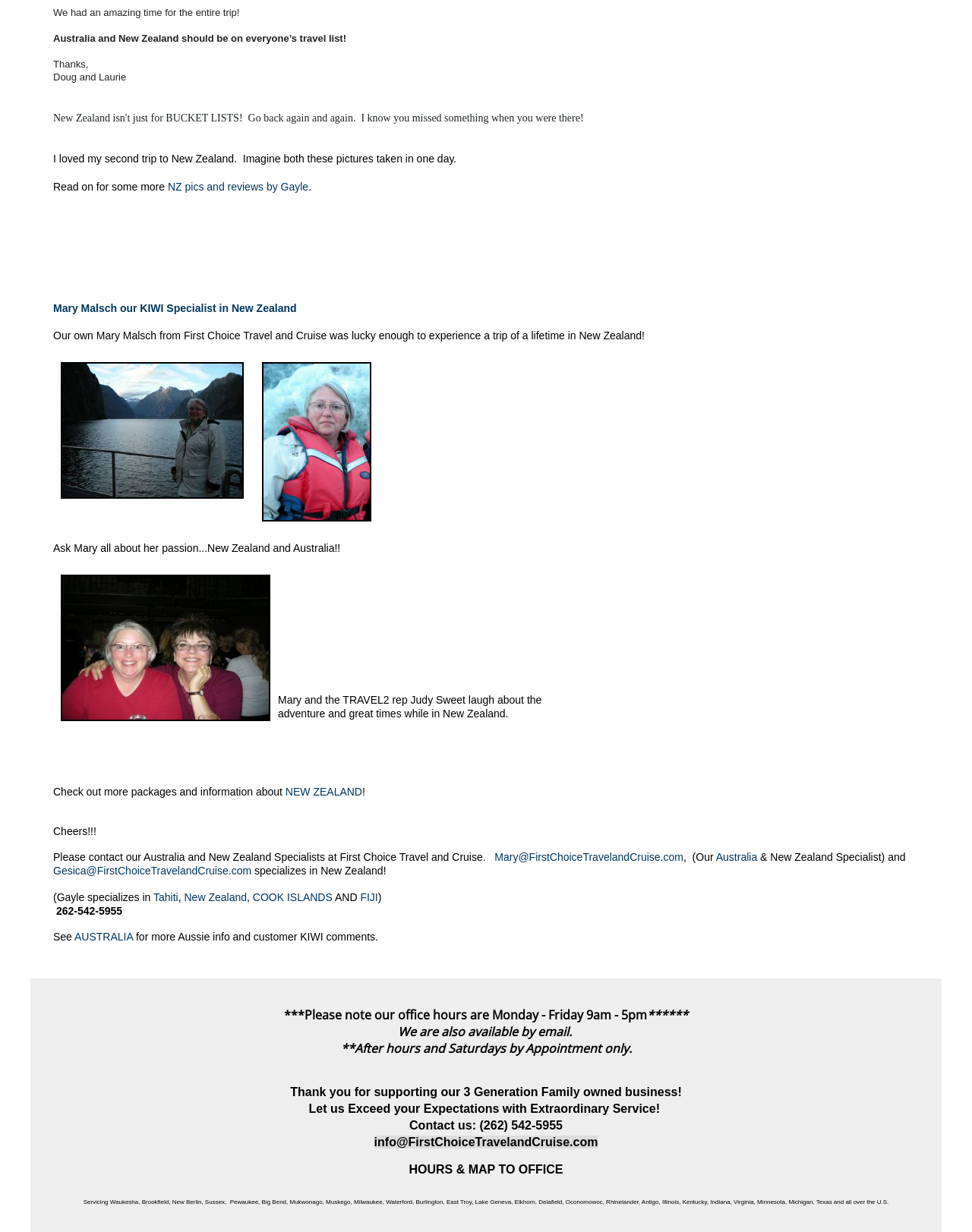What is the phone number of the office?
Using the image, elaborate on the answer with as much detail as possible.

The phone number of the office can be found in the text '262-542-5955' and also in the link '(262) 542-5955'.